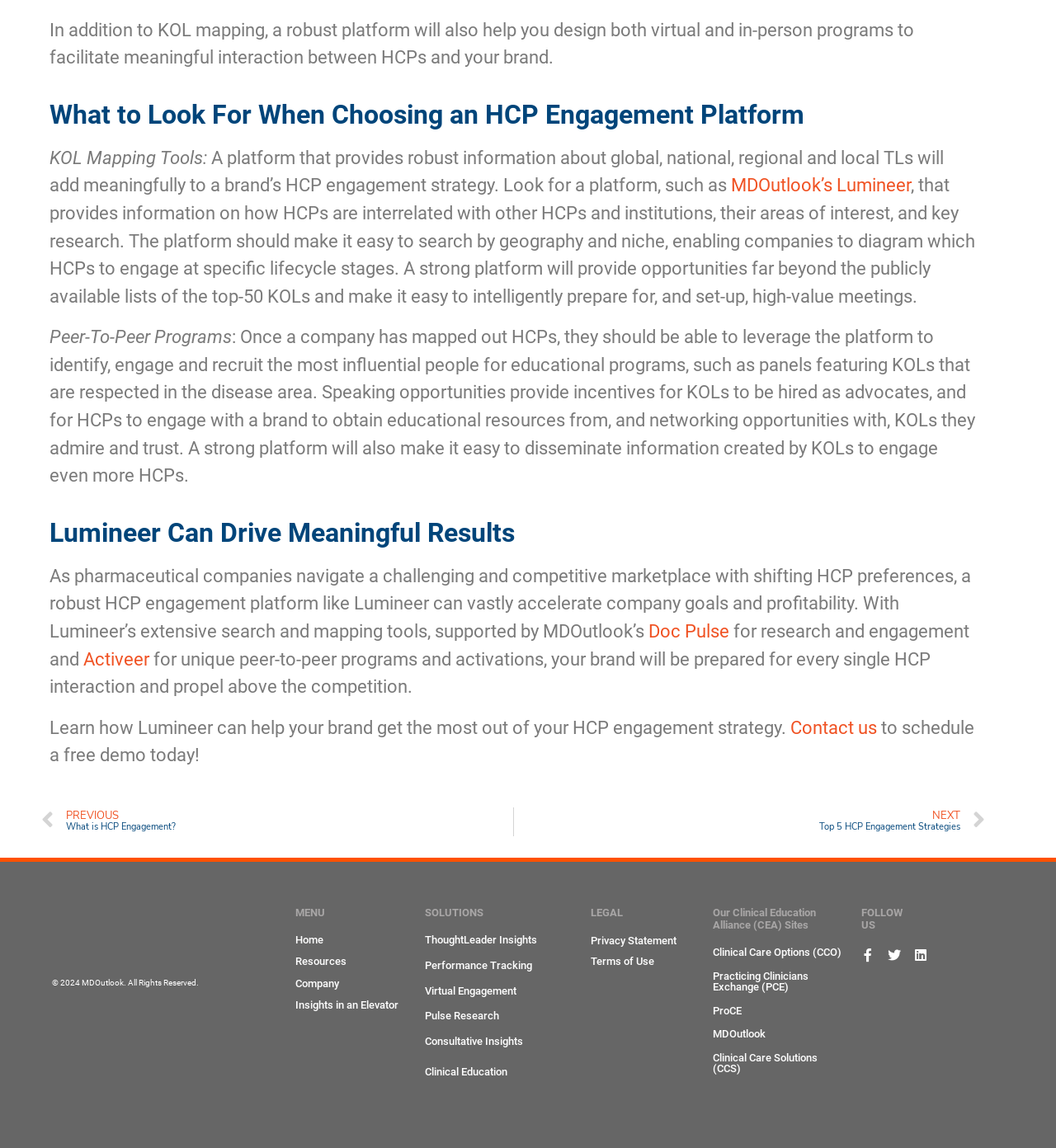Can you pinpoint the bounding box coordinates for the clickable element required for this instruction: "Go to the previous page about 'What is HCP Engagement?'"? The coordinates should be four float numbers between 0 and 1, i.e., [left, top, right, bottom].

[0.039, 0.703, 0.486, 0.728]